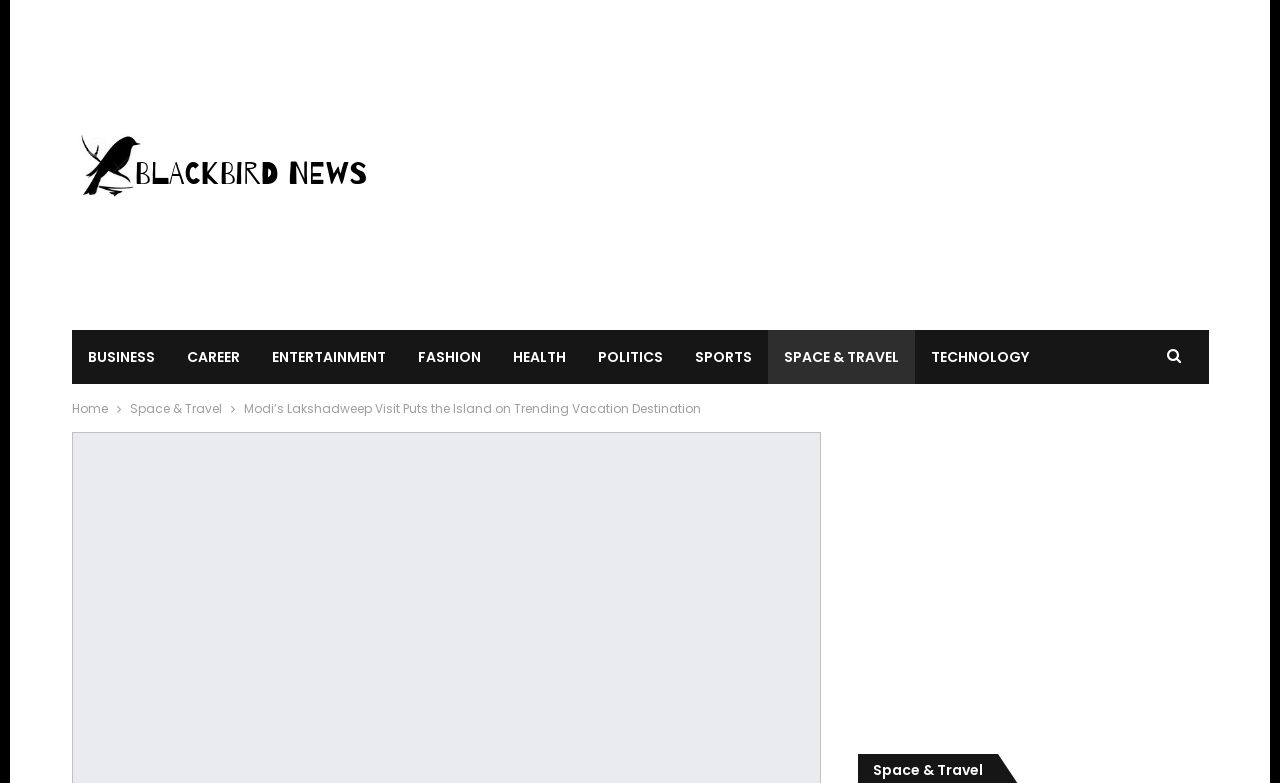Please provide the bounding box coordinates for the element that needs to be clicked to perform the instruction: "click on Blackbird News". The coordinates must consist of four float numbers between 0 and 1, formatted as [left, top, right, bottom].

[0.056, 0.162, 0.29, 0.251]